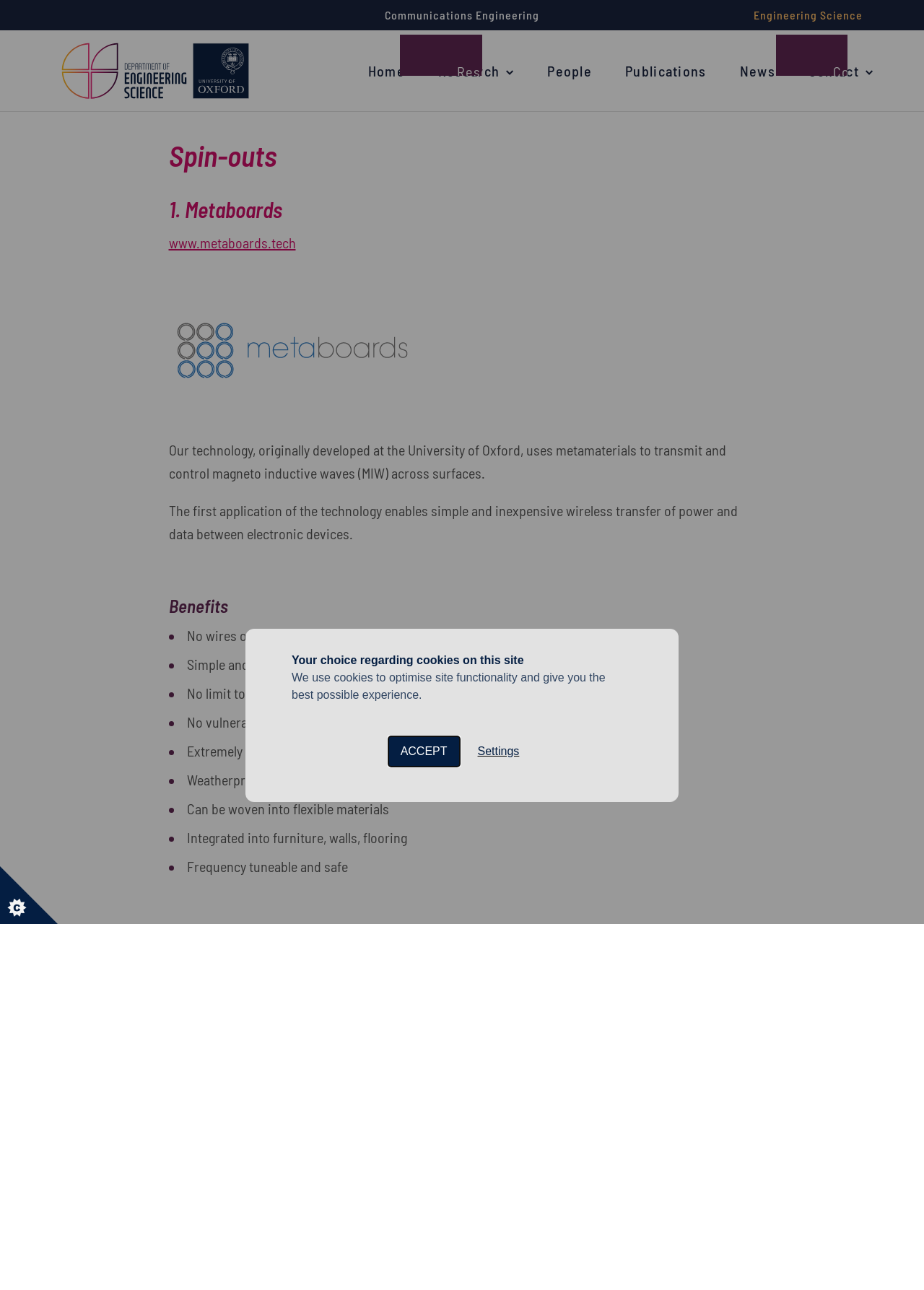What is the purpose of the 'Set cookie preferences' button?
We need a detailed and meticulous answer to the question.

I found the answer by looking at the button 'Set cookie preferences' which suggests that its purpose is to allow users to set their cookie preferences.